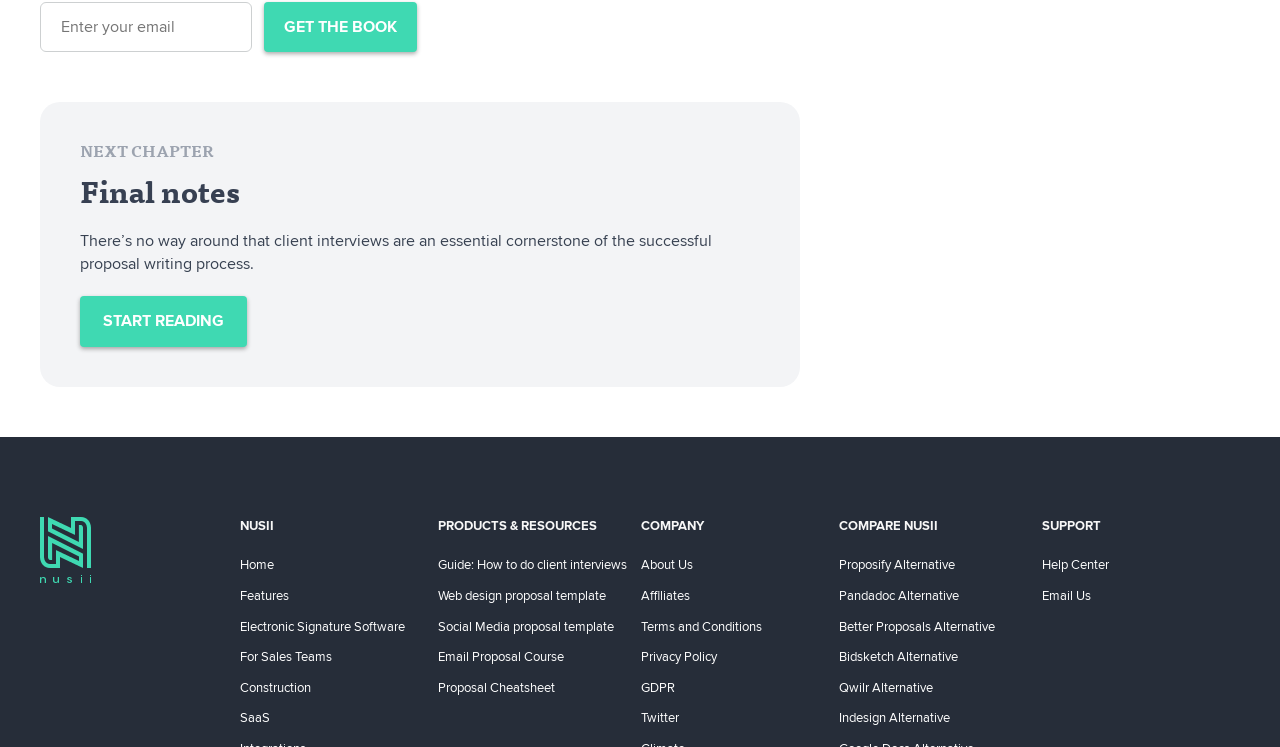What is the topic of the 'Final notes' section?
Analyze the screenshot and provide a detailed answer to the question.

The 'Final notes' section is a heading on the webpage, and the text below it mentions client interviews, indicating that the topic of this section is the importance of client interviews in the proposal writing process.